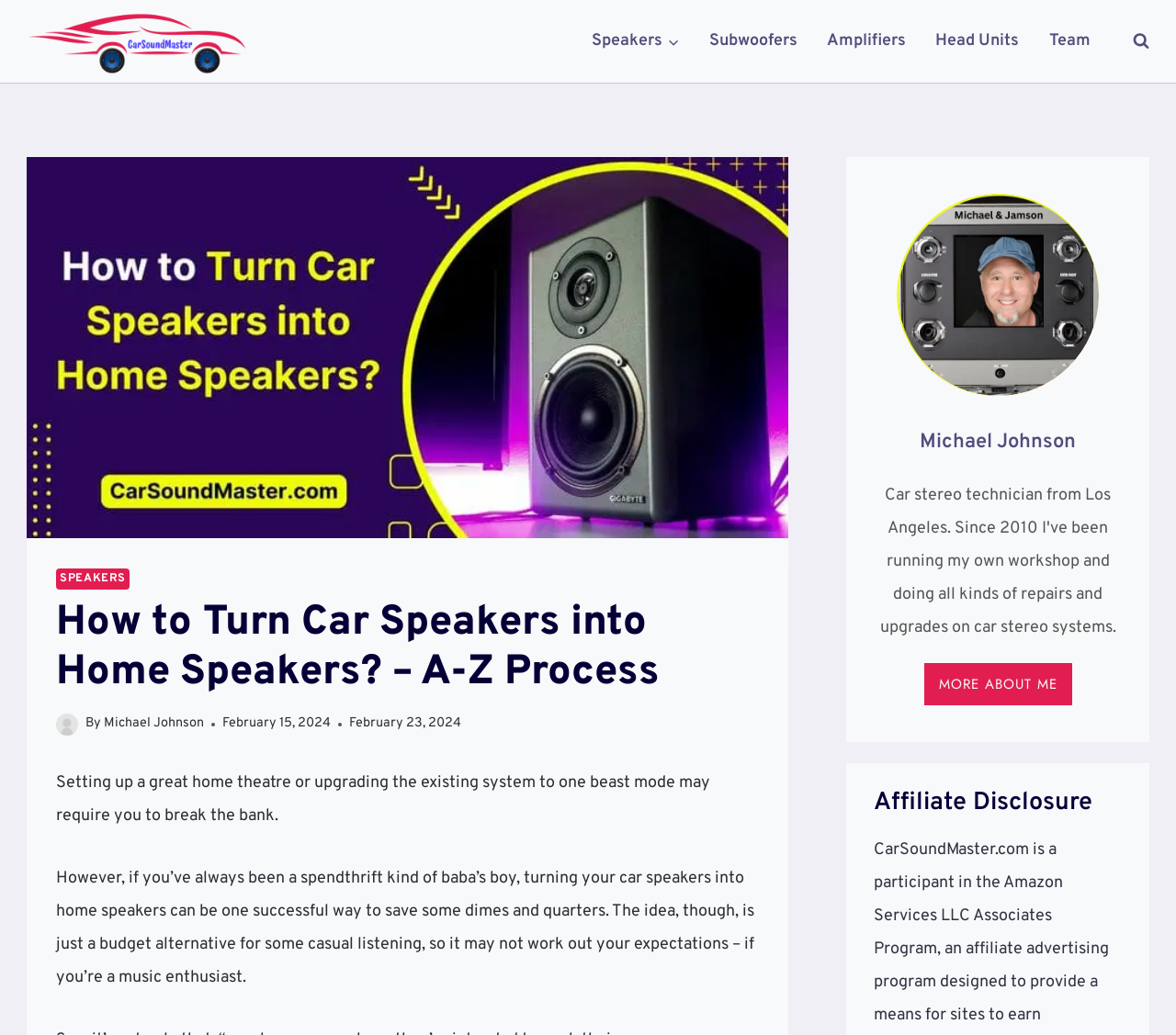Provide the bounding box coordinates of the HTML element described by the text: "alt="Car Sound Master"".

[0.023, 0.004, 0.21, 0.075]